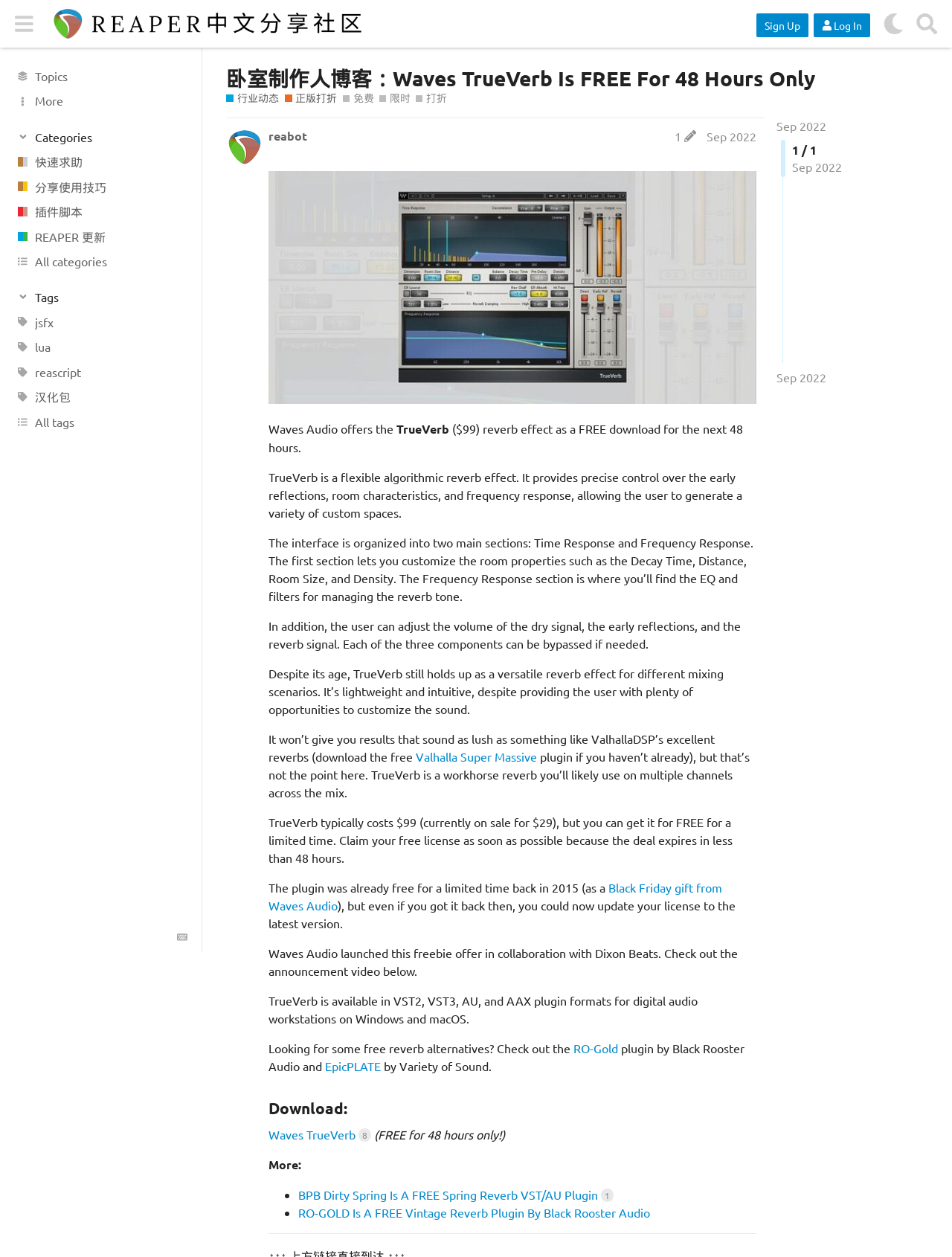Please determine the bounding box coordinates of the element's region to click for the following instruction: "Read the 'Waves TrueVerb Is FREE For 48 Hours Only' post".

[0.238, 0.052, 0.916, 0.072]